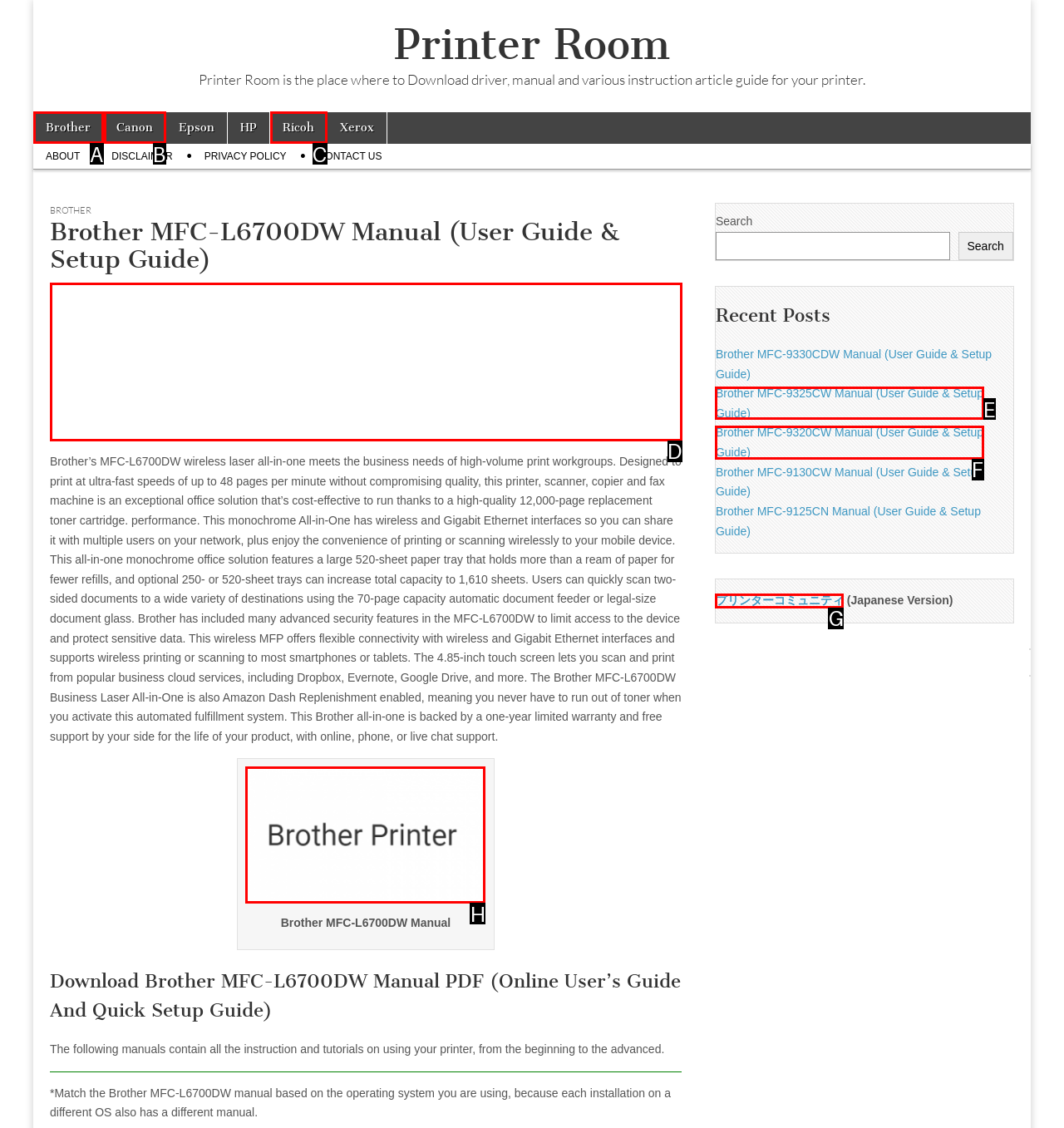Pick the HTML element that should be clicked to execute the task: Download the Brother MFC-L6700DW manual
Respond with the letter corresponding to the correct choice.

H